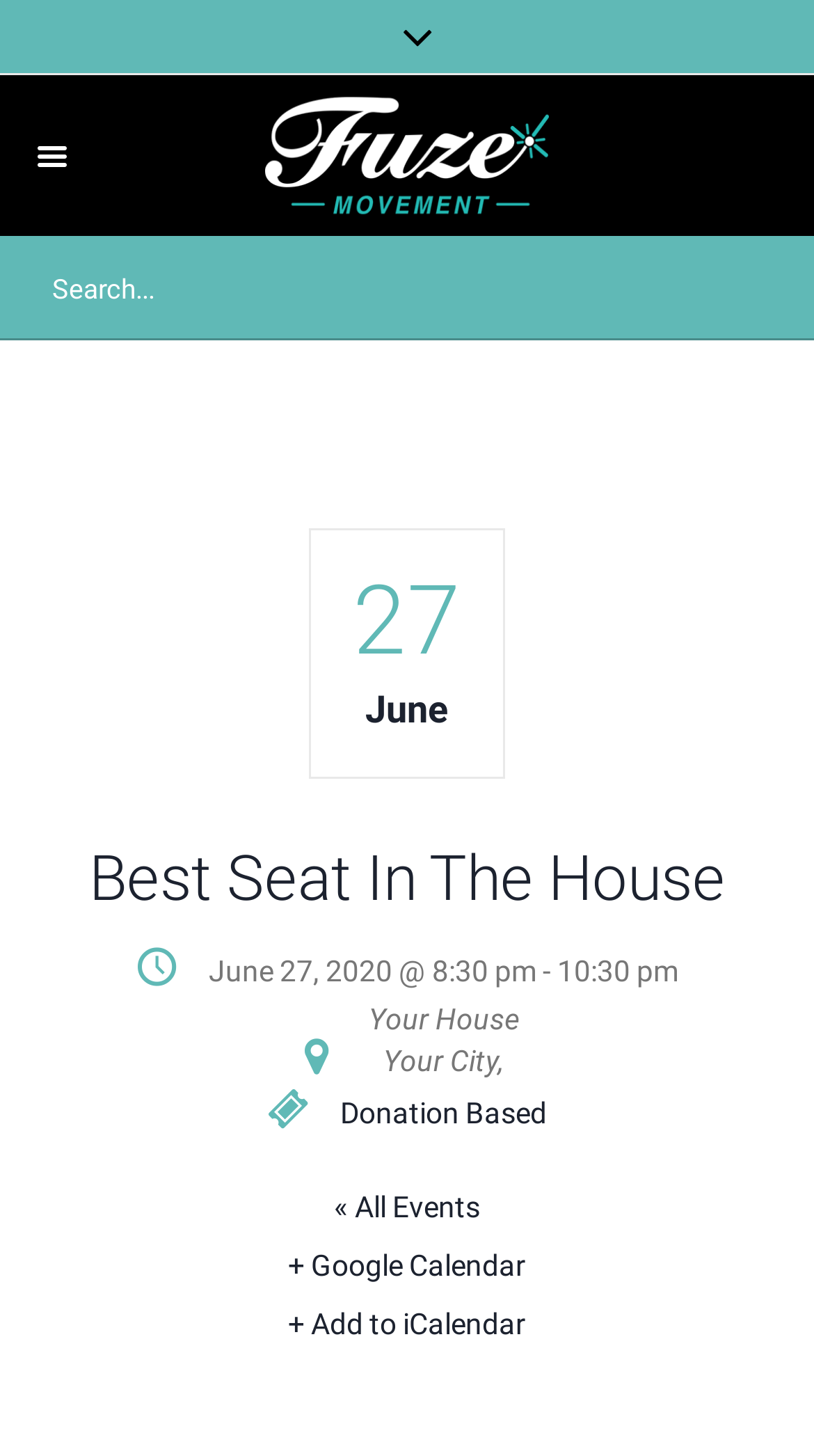Give a one-word or short phrase answer to the question: 
What is the time range of the event?

8:30 pm - 10:30 pm